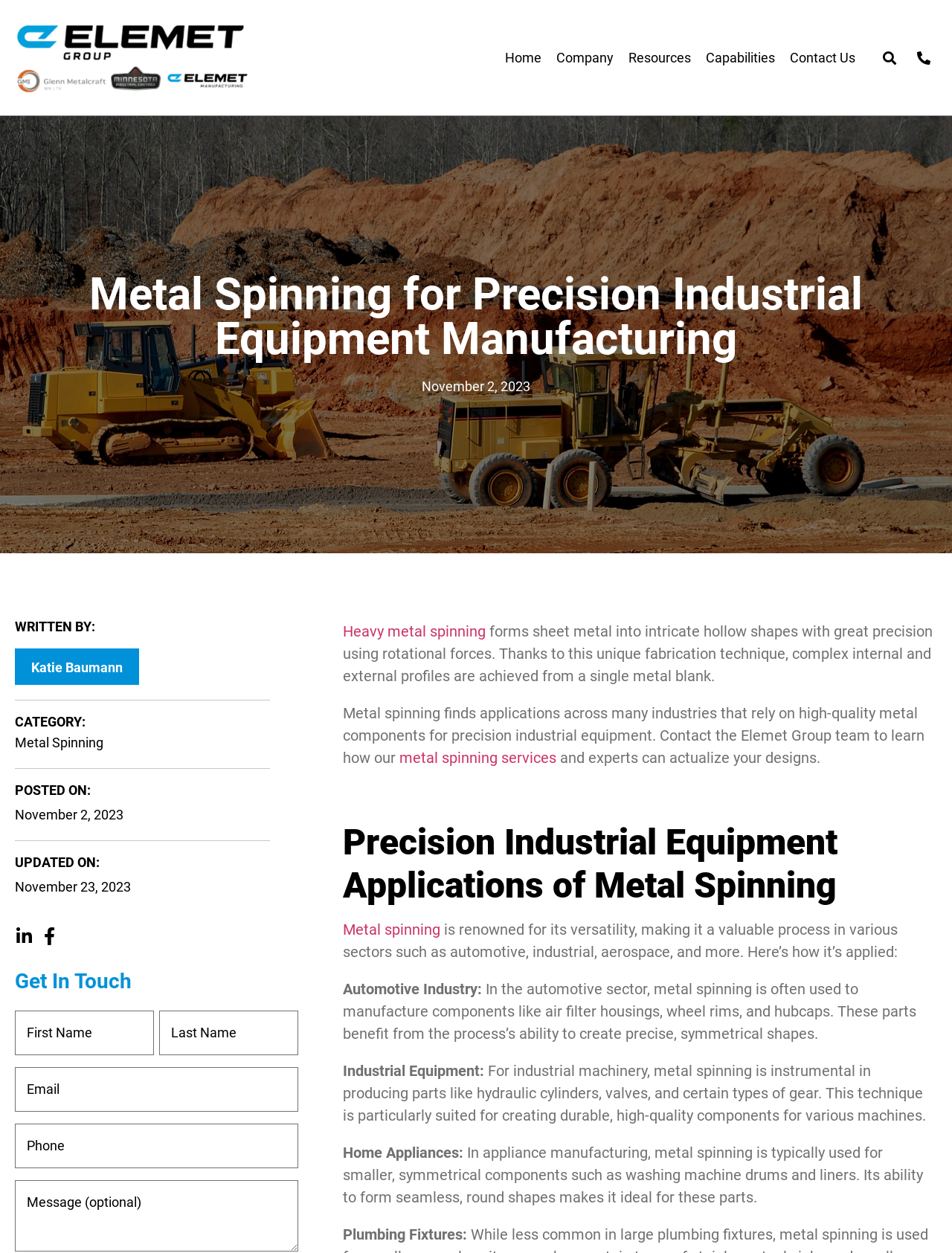Reply to the question with a brief word or phrase: What is the author of the article?

Katie Baumann